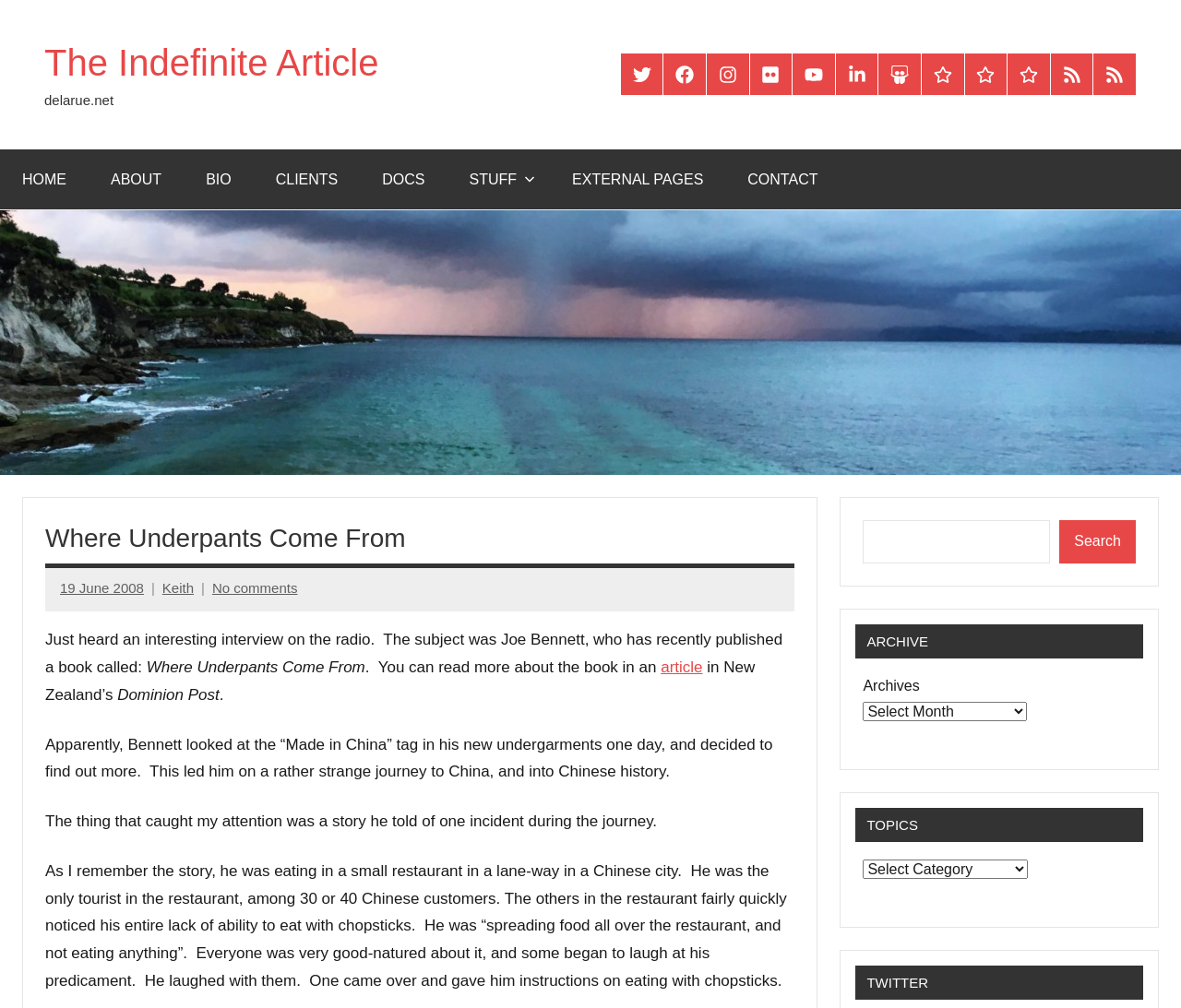Please identify the bounding box coordinates of the region to click in order to complete the given instruction: "Search for a topic". The coordinates should be four float numbers between 0 and 1, i.e., [left, top, right, bottom].

[0.731, 0.516, 0.889, 0.559]